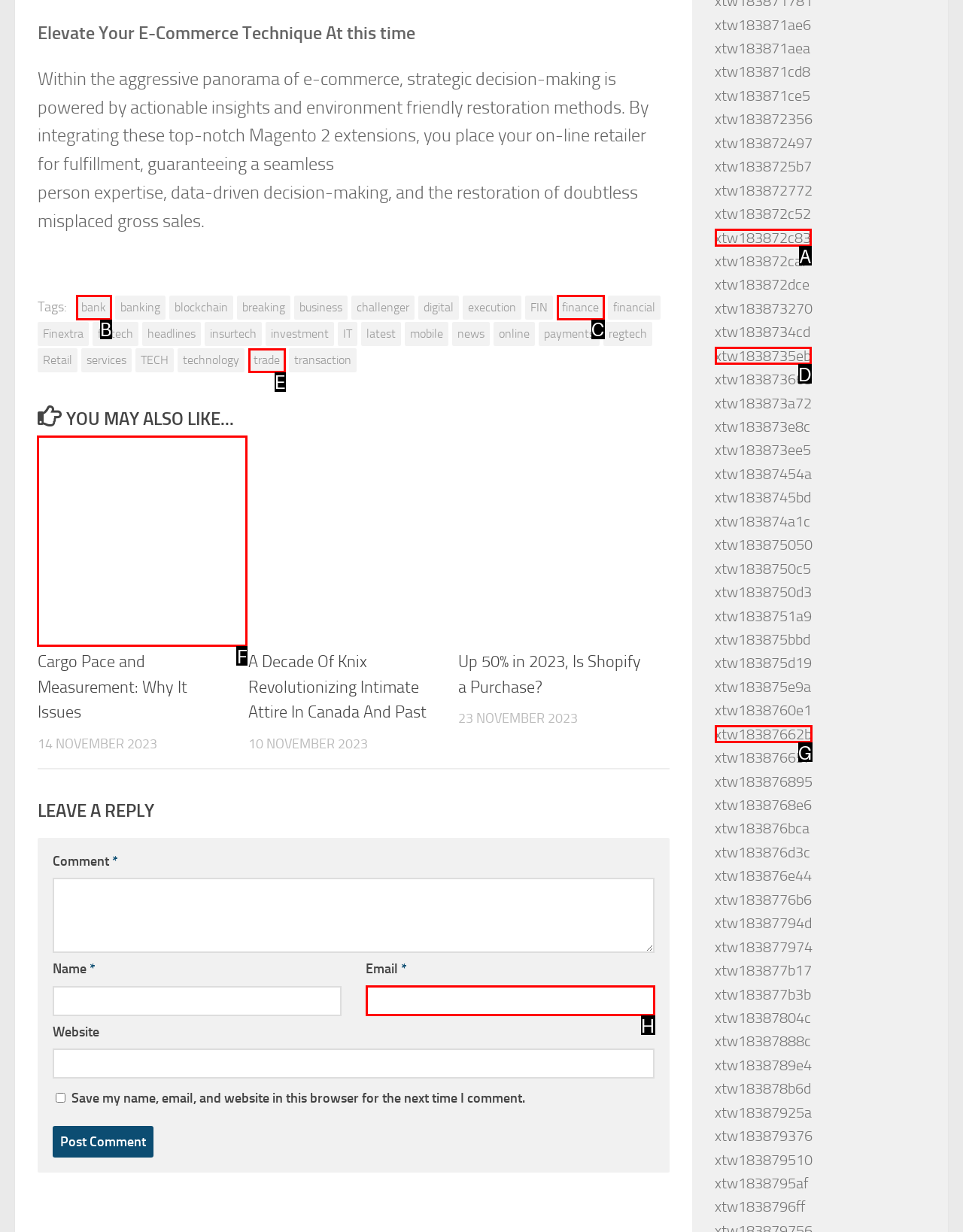Identify the correct UI element to click on to achieve the following task: Read the article 'Cargo Pace and Measurement: Why It Issues' Respond with the corresponding letter from the given choices.

F